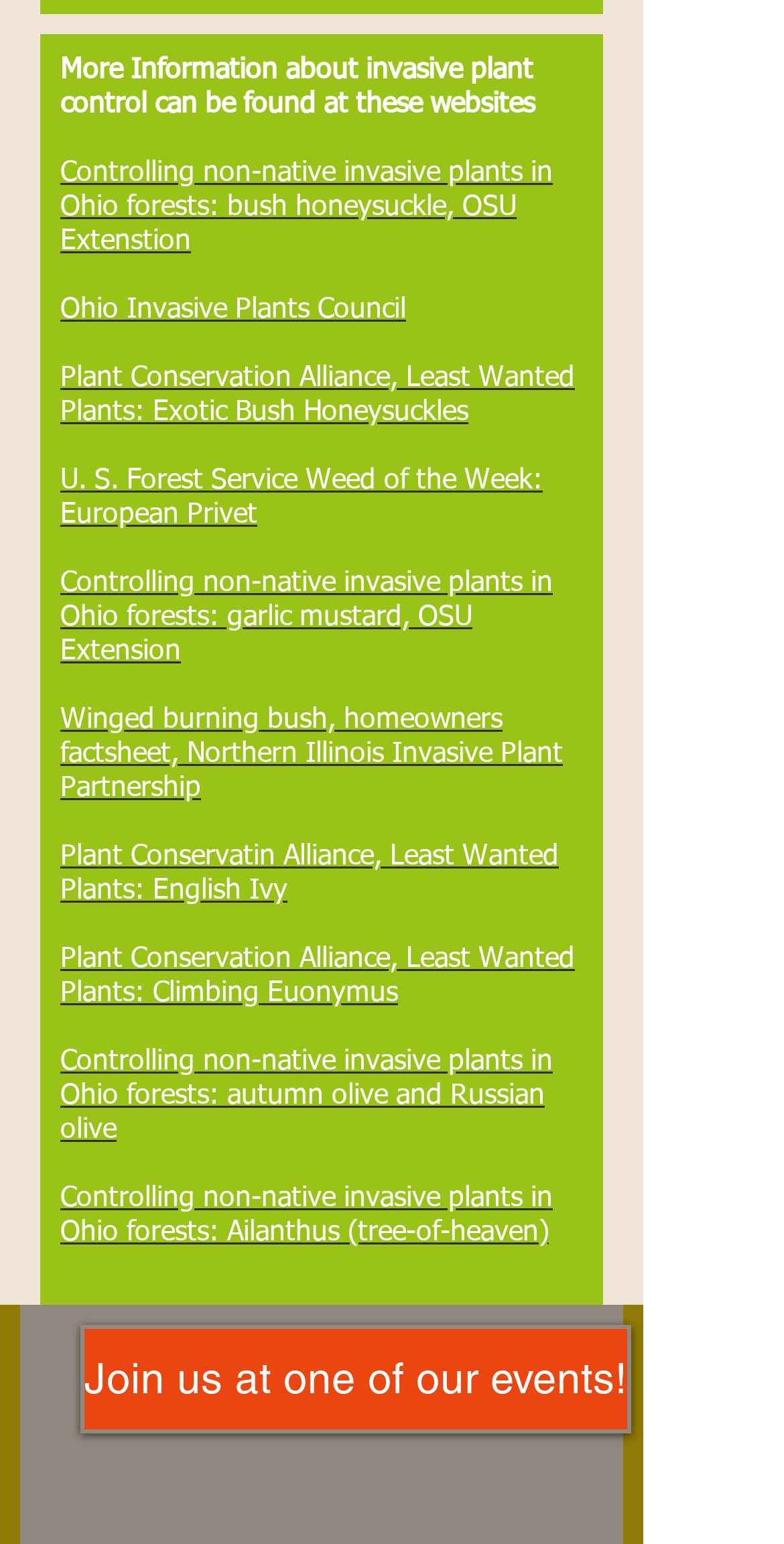What is the purpose of the 'Join us at one of our events!' link?
Refer to the image and respond with a one-word or short-phrase answer.

To attend events